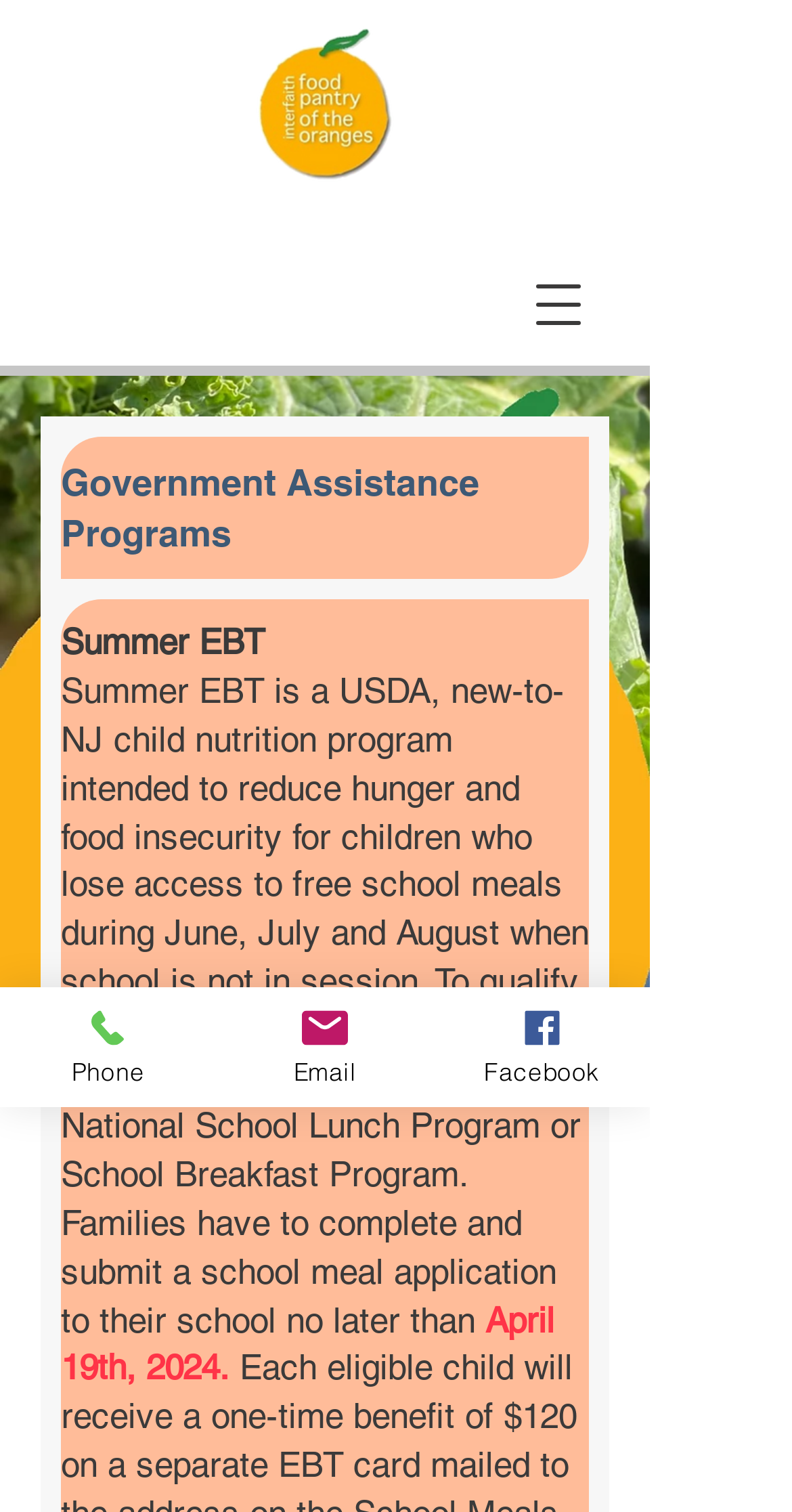How many contact methods are provided?
Using the visual information, respond with a single word or phrase.

3